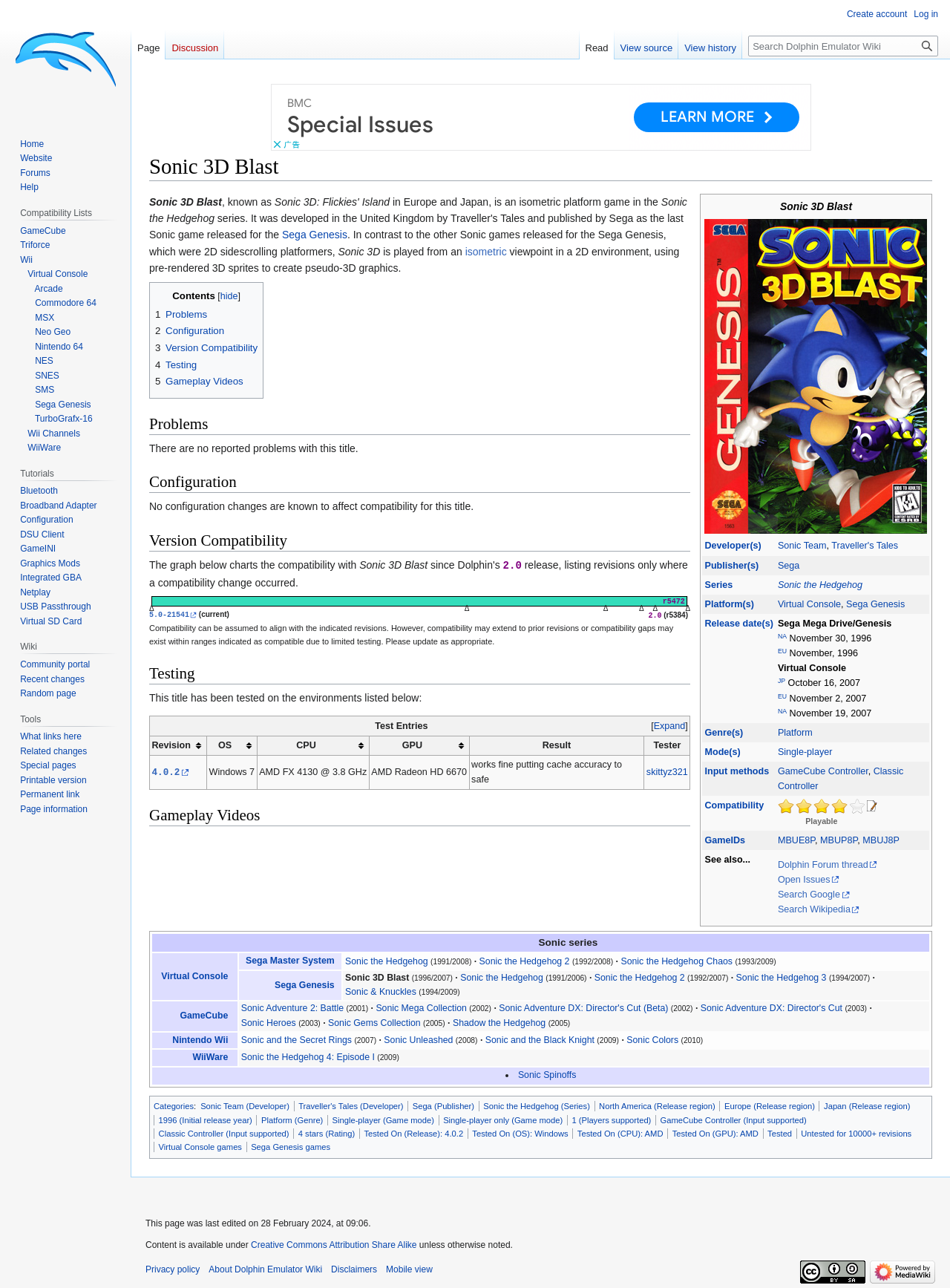Please identify and generate the text content of the webpage's main heading.

Sonic 3D Blast